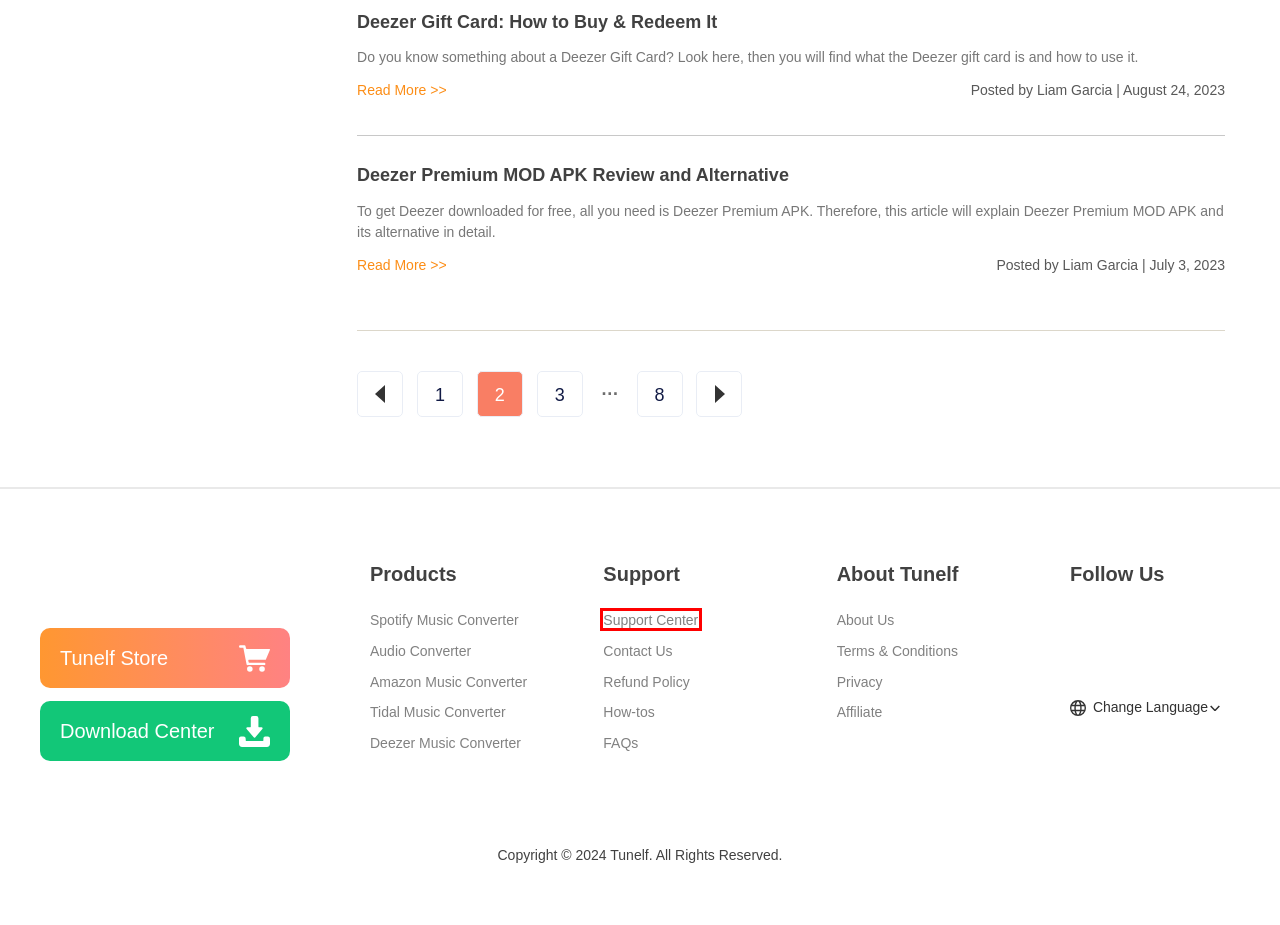Review the screenshot of a webpage that includes a red bounding box. Choose the most suitable webpage description that matches the new webpage after clicking the element within the red bounding box. Here are the candidates:
A. Terms and Conditions - Tunelf
B. Deezer Gift Card: How to Buy & Redeem It - Tunelf
C. Contact Us - Tunelf
D. Join Tunelf Affiliate Program - Tunelf
E. Deezer Premium MOD APK Review and Alternative - Tunelf
F. Tunelf Online FAQ Center - Find Your Answers Here
G. Online Support Center - Tunelf
H. Upgrade and Refund Policy - Tunelf

G